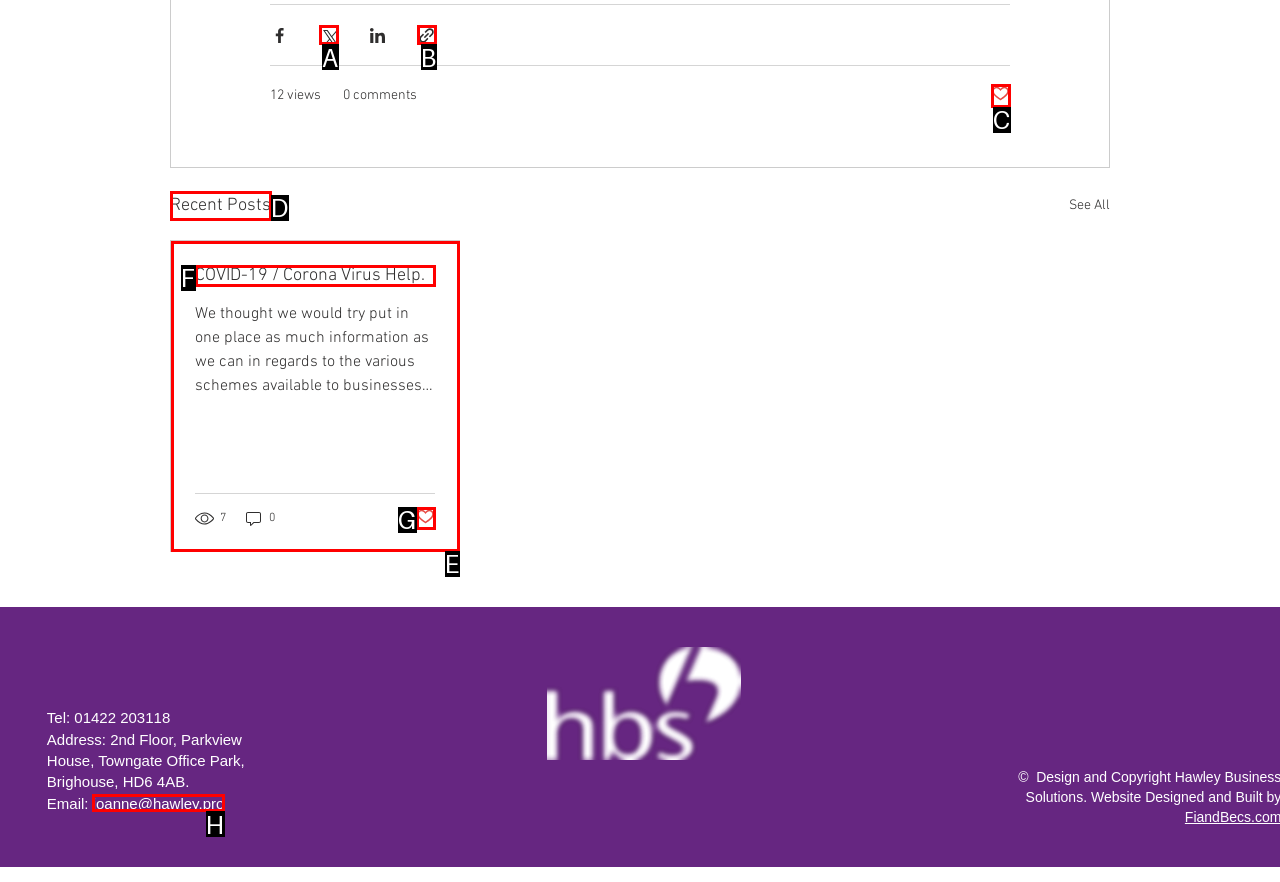Select the proper UI element to click in order to perform the following task: View recent posts. Indicate your choice with the letter of the appropriate option.

D